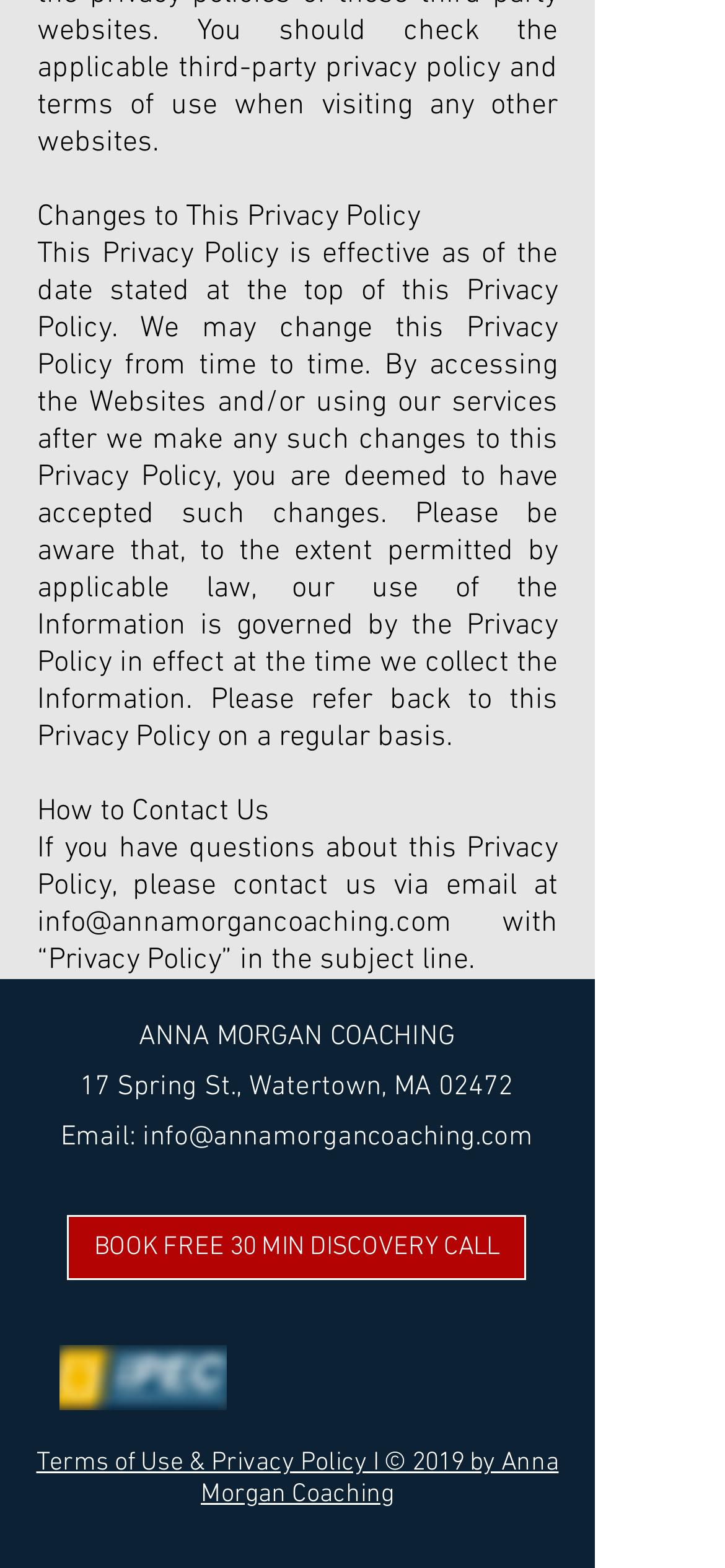What is the effective date of this Privacy Policy?
Based on the visual, give a brief answer using one word or a short phrase.

The date stated at the top